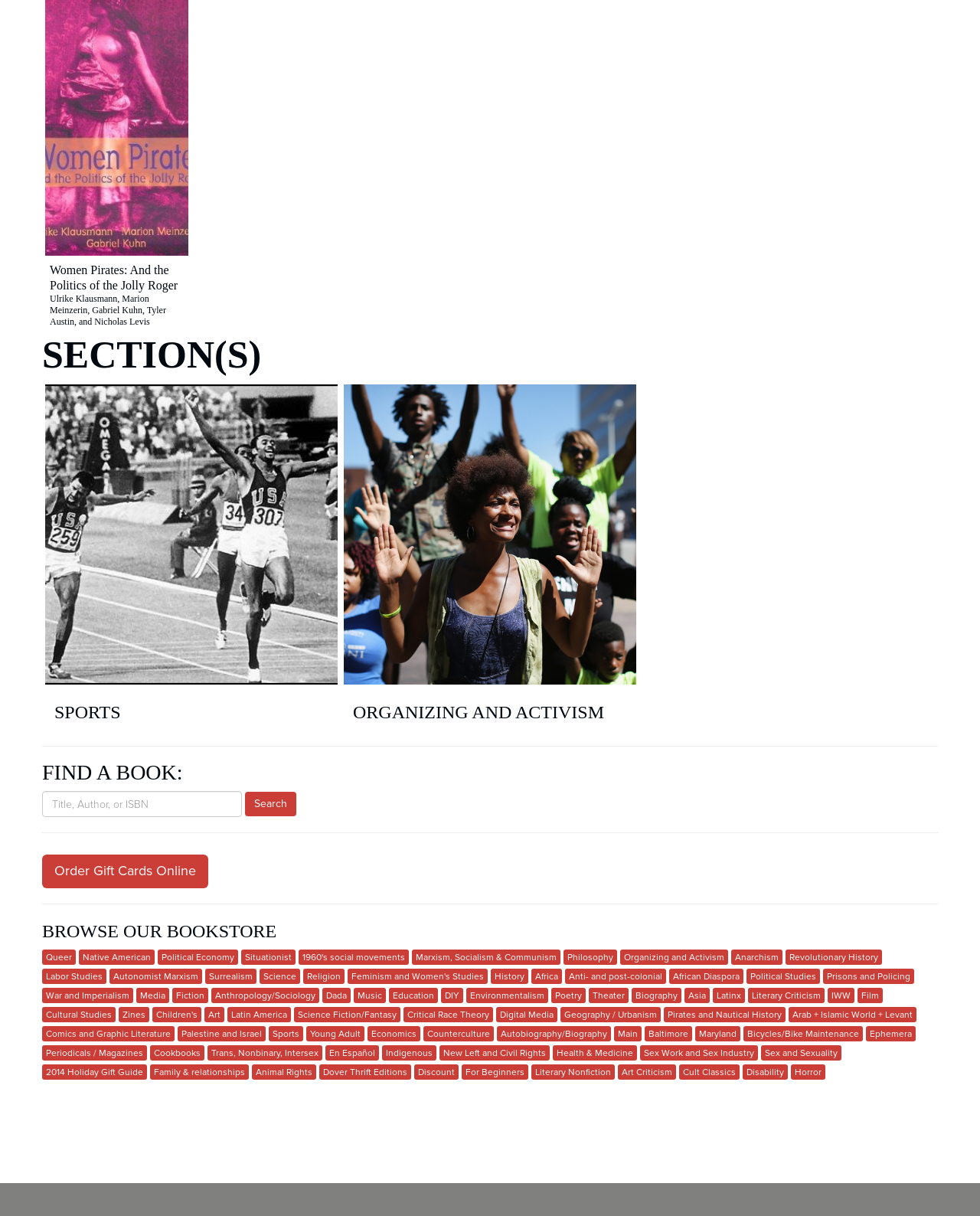Locate the bounding box coordinates of the clickable region to complete the following instruction: "Search for a book."

[0.043, 0.651, 0.247, 0.672]